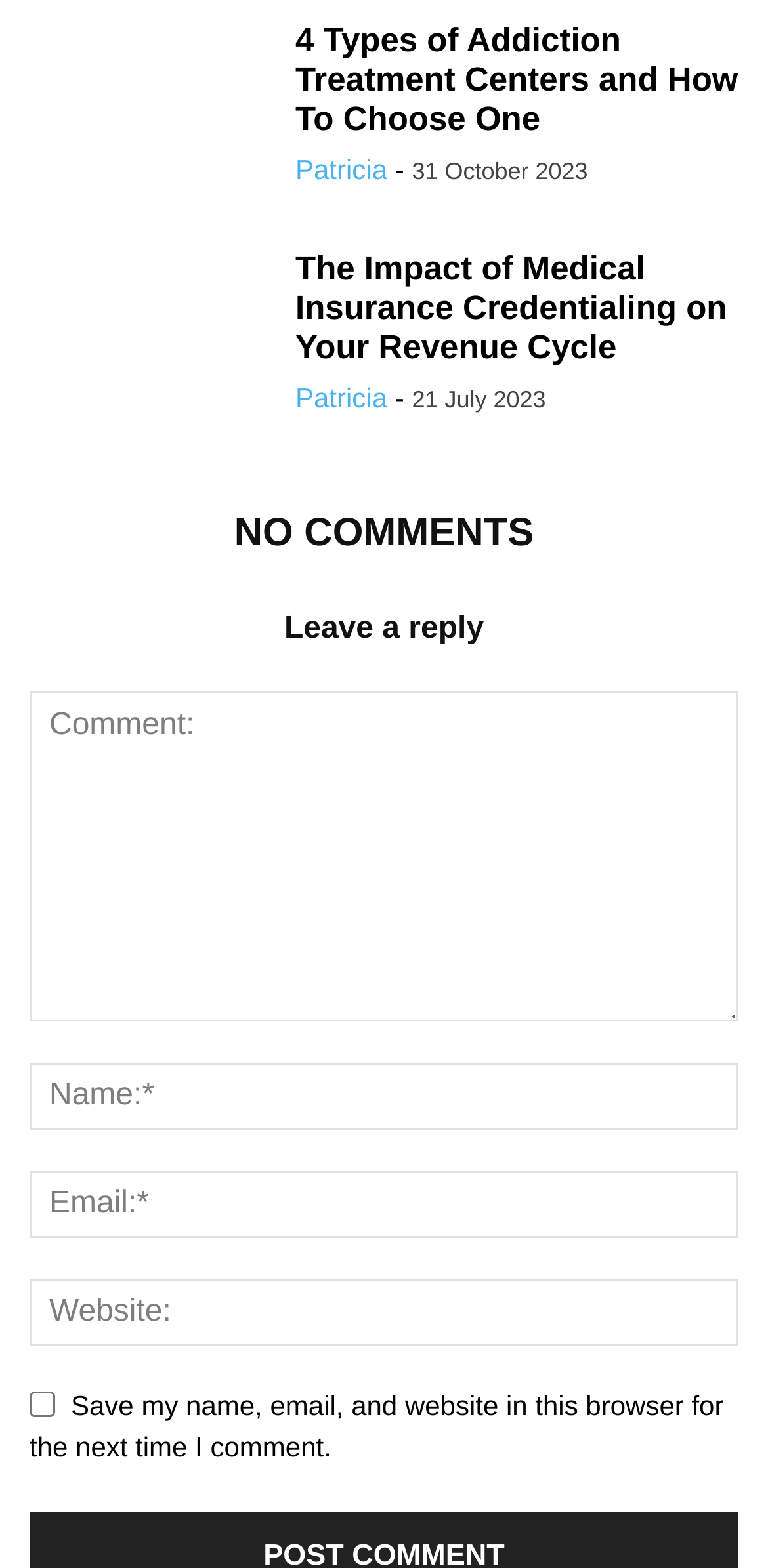Please mark the bounding box coordinates of the area that should be clicked to carry out the instruction: "Click the link to read about 4 Types of Addiction Treatment Centers and How To Choose One".

[0.038, 0.014, 0.346, 0.126]